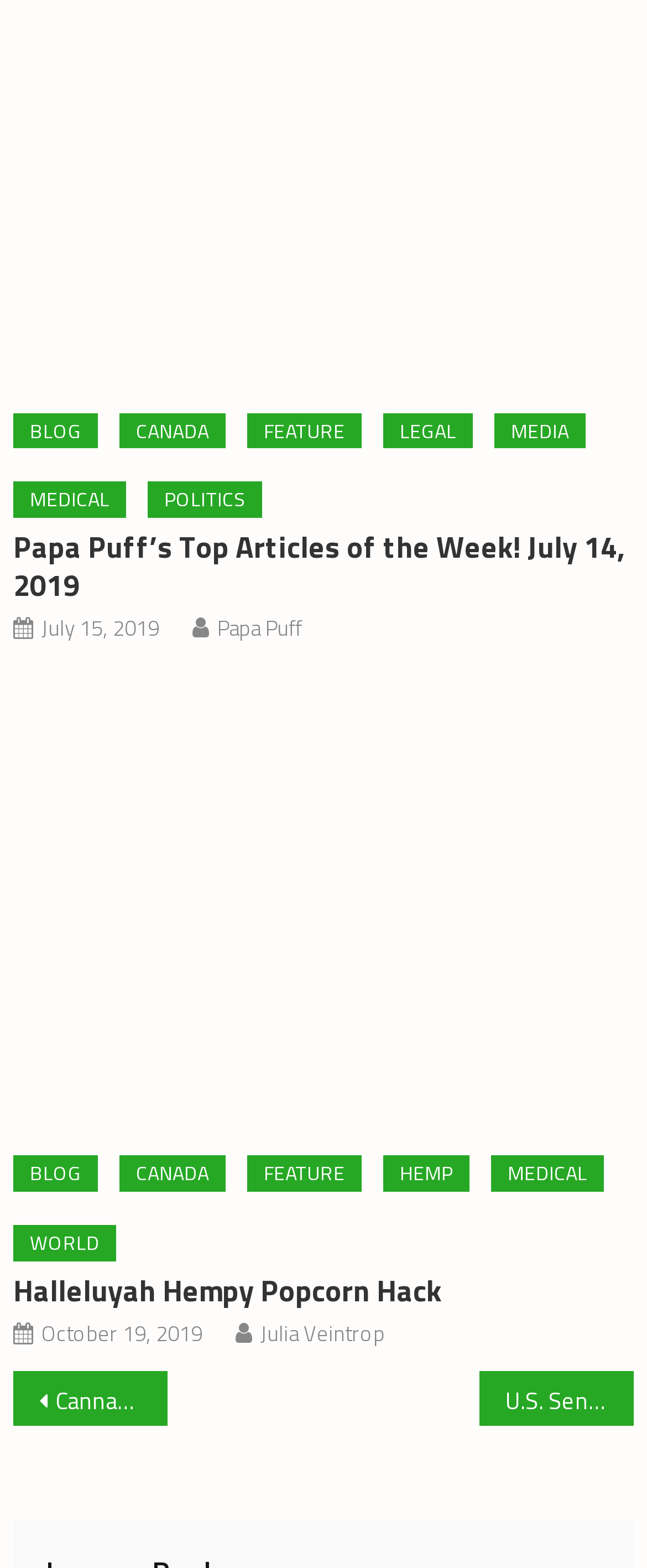What is the author of the second article?
Observe the image and answer the question with a one-word or short phrase response.

Julia Veintrop